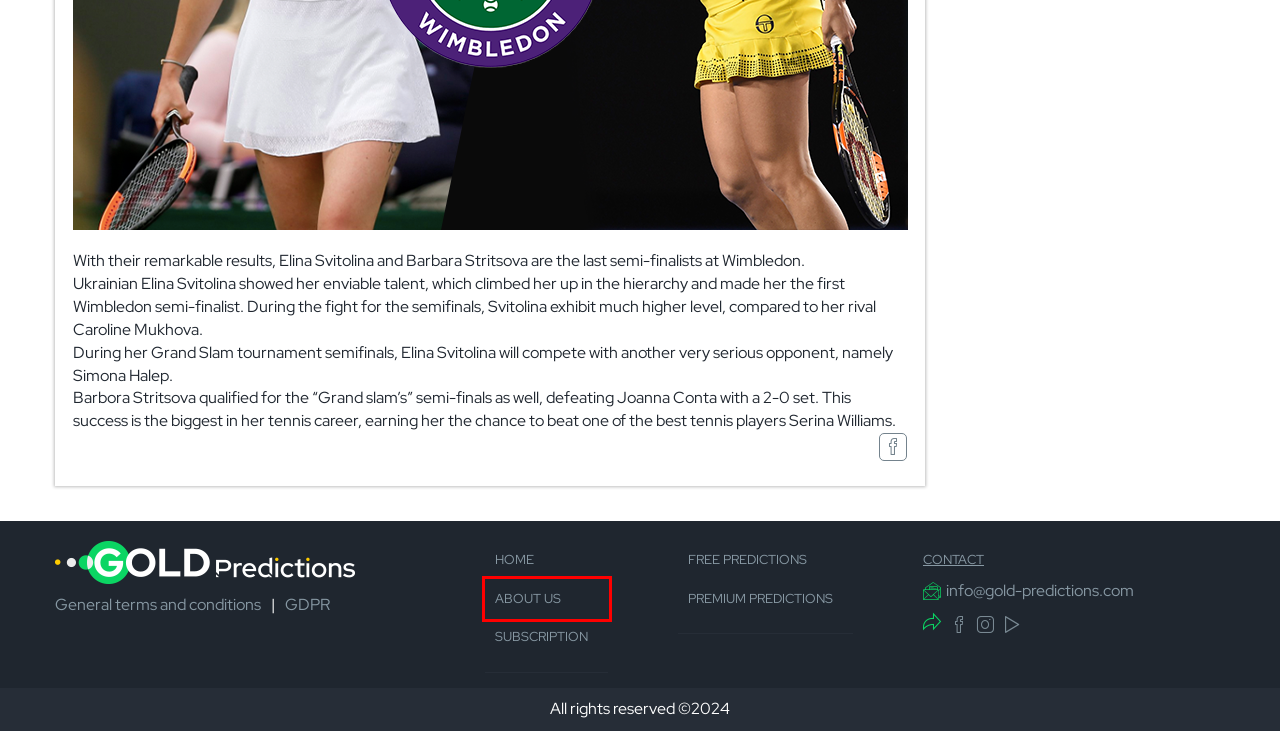Inspect the provided webpage screenshot, concentrating on the element within the red bounding box. Select the description that best represents the new webpage after you click the highlighted element. Here are the candidates:
A. About us | Gold-Predictions.com
B. Free Predictions | Gold-Predictions.com
C. Terms and Conditions | Gold-Predictions.com
D. Premium Sports Betting Tips | Gold-Predictions.com
E. Statistics: Accumulator Tips of The Day | Gold-Predictions.com
F. The Best Tennis and Football Predictions for Betting
G. Елина Свитолина и Барбора Стрицова са последните полуфиналистки на Уимбълдън | Gold Predictions
H. Privacy policy and data protection | Gold-Predictions.com

A